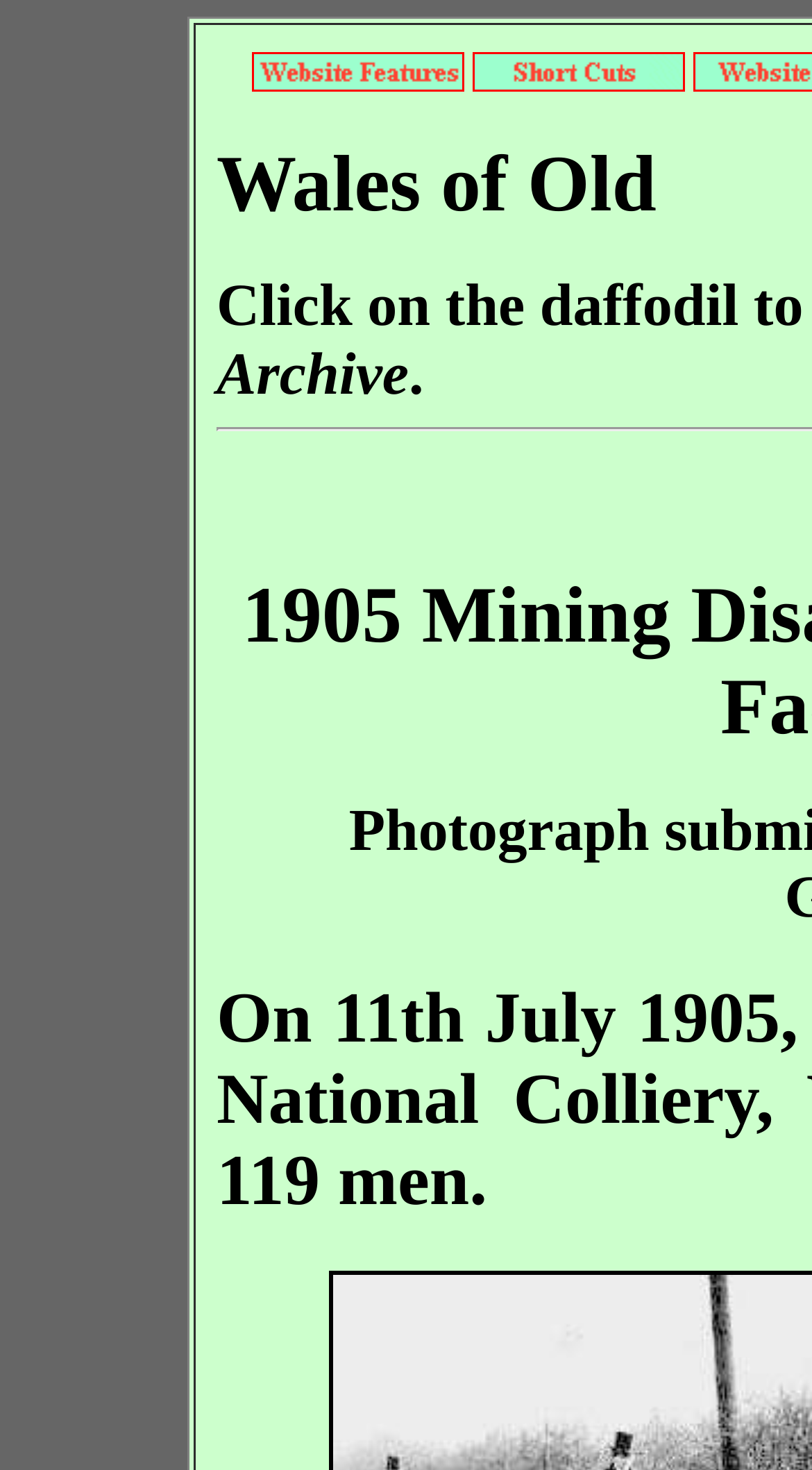Please analyze the image and give a detailed answer to the question:
What are the two categories of website features?

By analyzing the webpage, I noticed that there are two column headers, 'Details of each website feature (for newcomers)' and 'Direct links to each website feature (for regulars)'. These headers suggest that the website features are categorized into two groups, one providing detailed information and the other providing direct links.